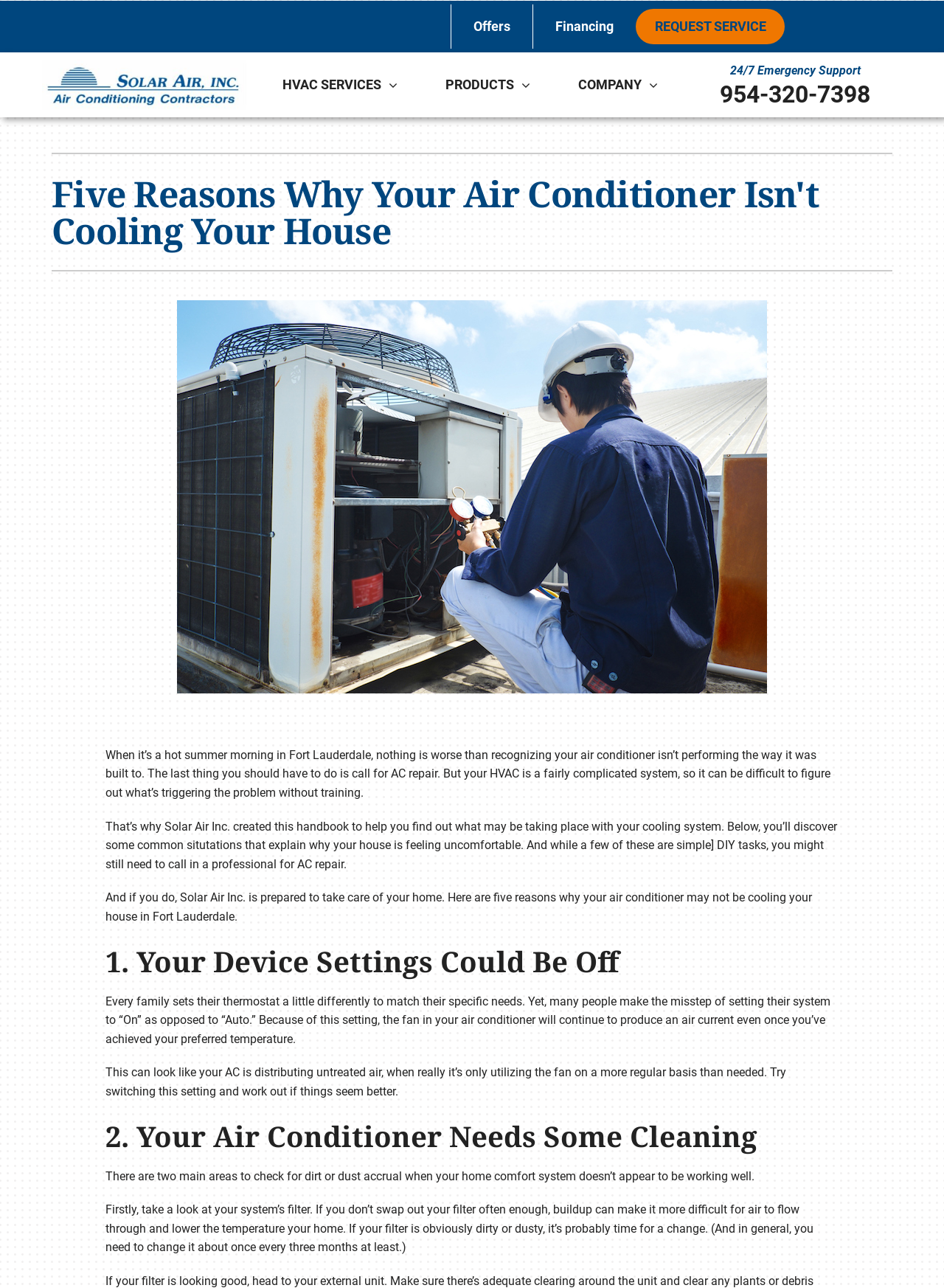Find the bounding box coordinates of the UI element according to this description: "backlinks cheap".

None